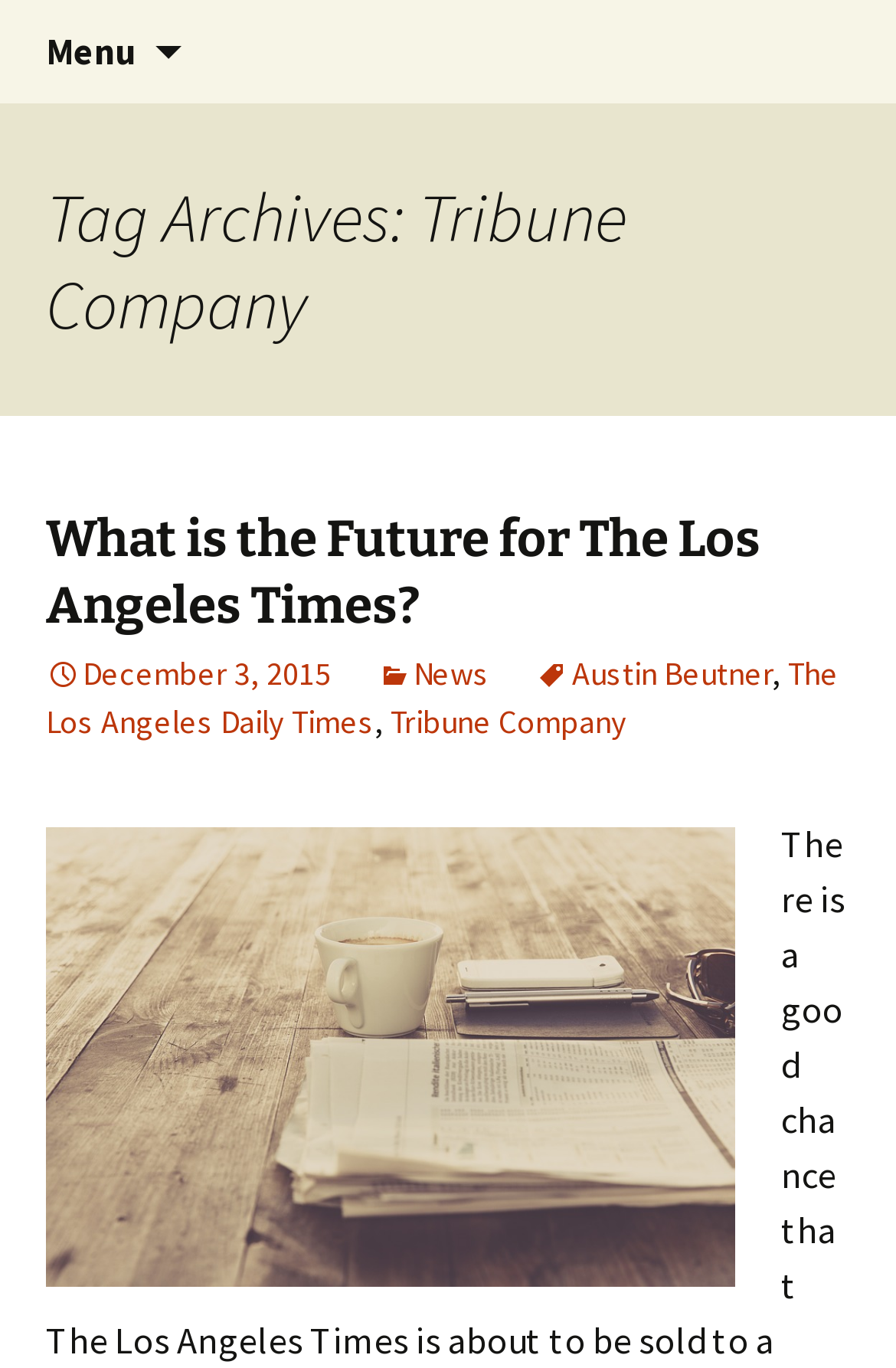Please identify the bounding box coordinates of the region to click in order to complete the task: "Read the article 'What is the Future for The Los Angeles Times?'". The coordinates must be four float numbers between 0 and 1, specified as [left, top, right, bottom].

[0.051, 0.371, 0.849, 0.465]